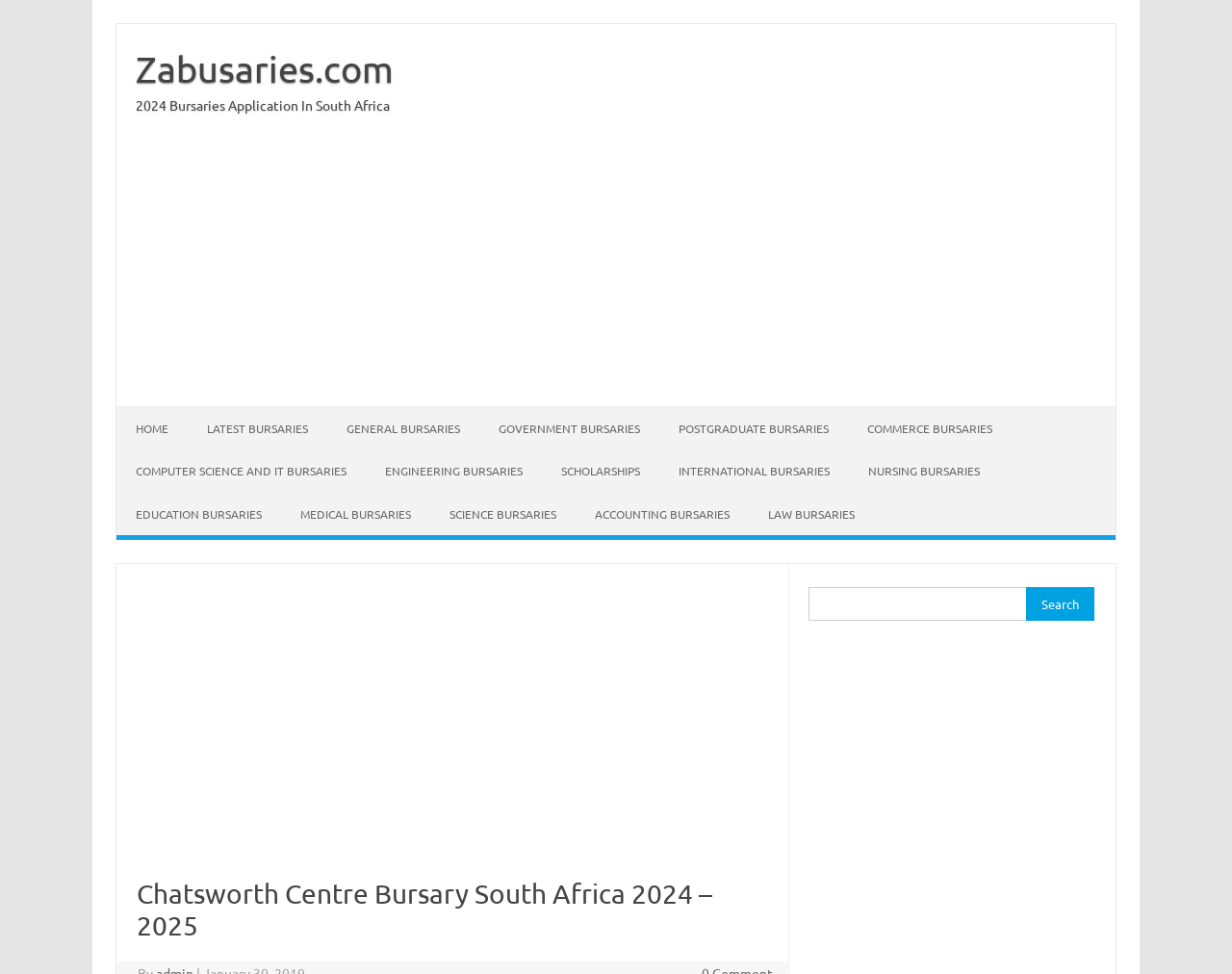Can you find the bounding box coordinates of the area I should click to execute the following instruction: "Go to LATEST BURSARIES"?

[0.152, 0.418, 0.266, 0.462]